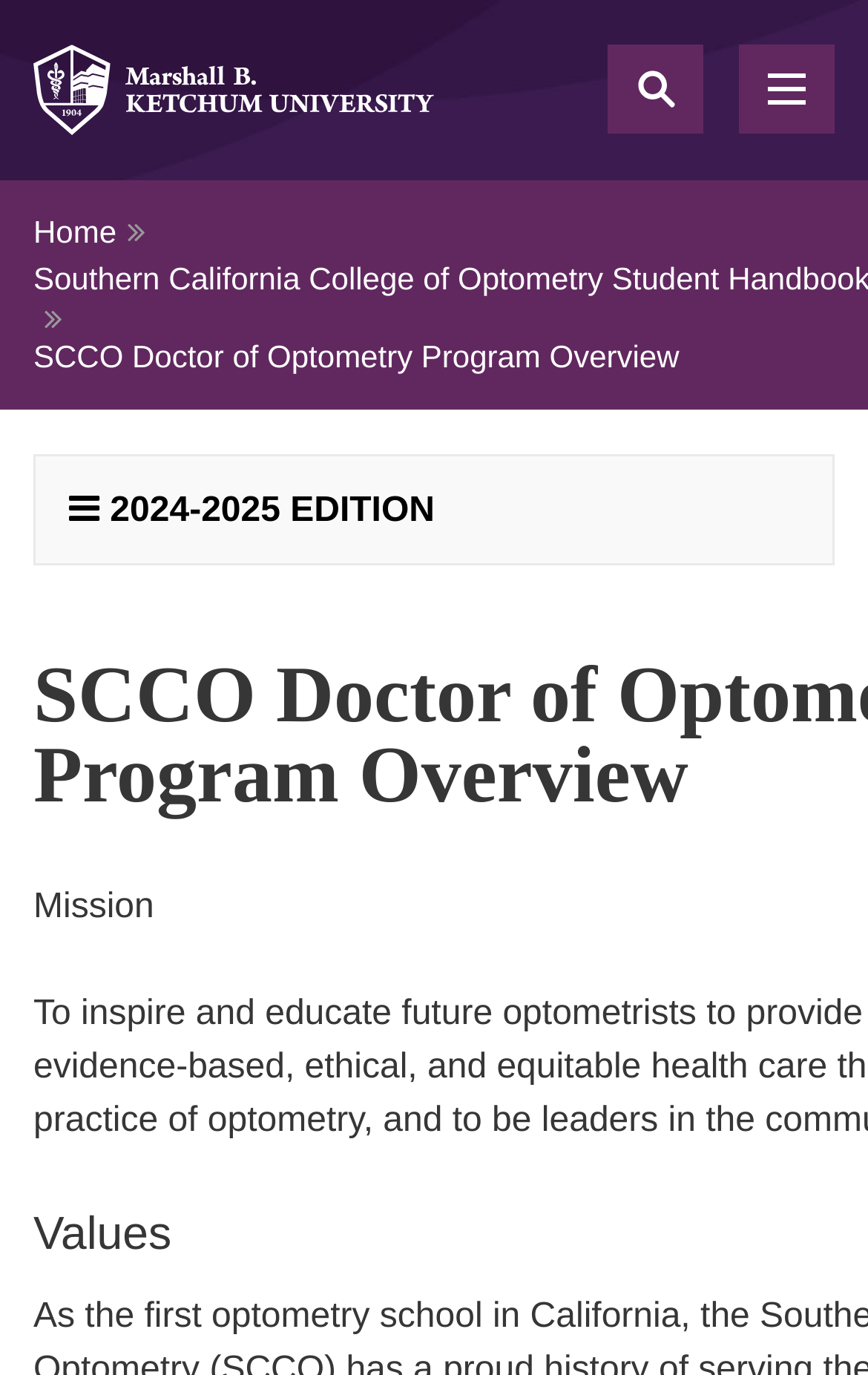Identify the bounding box of the UI element described as follows: "2024-2025 Edition". Provide the coordinates as four float numbers in the range of 0 to 1 [left, top, right, bottom].

[0.038, 0.33, 0.962, 0.411]